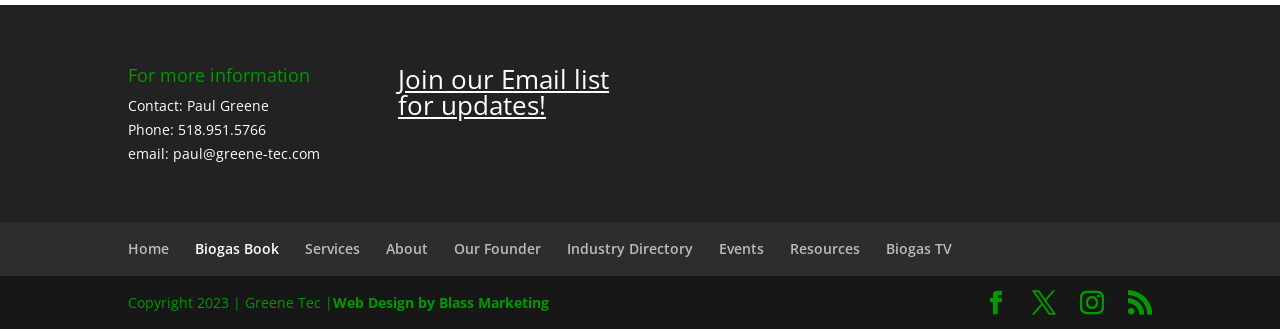Identify the bounding box coordinates for the element that needs to be clicked to fulfill this instruction: "Send an email to Paul Greene". Provide the coordinates in the format of four float numbers between 0 and 1: [left, top, right, bottom].

[0.135, 0.437, 0.25, 0.494]